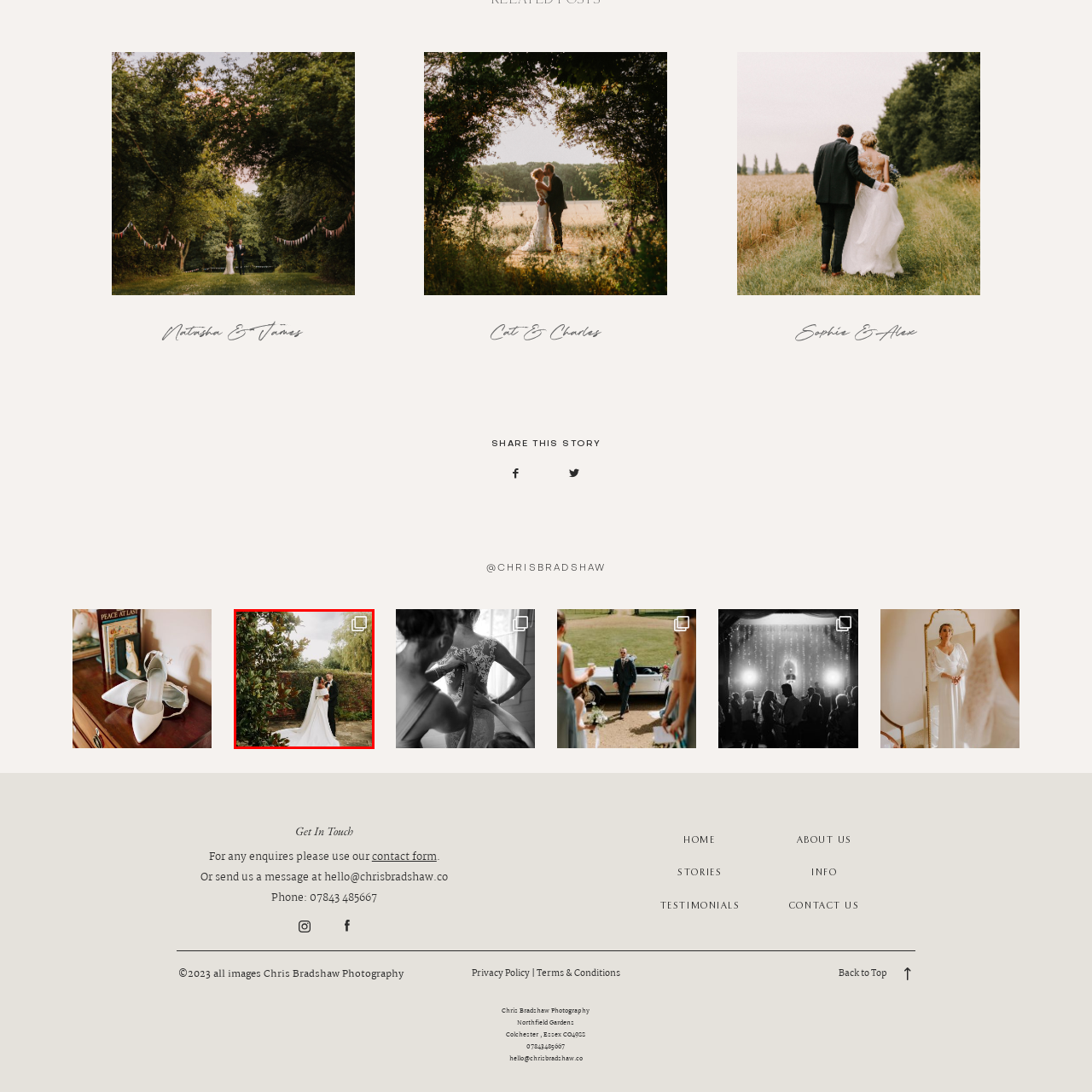Is the wedding taking place indoors?
Please analyze the image within the red bounding box and respond with a detailed answer to the question.

The caption describes the setting as a charming outdoor setting, surrounded by lush greenery, which implies that the wedding is not taking place indoors but rather outdoors.